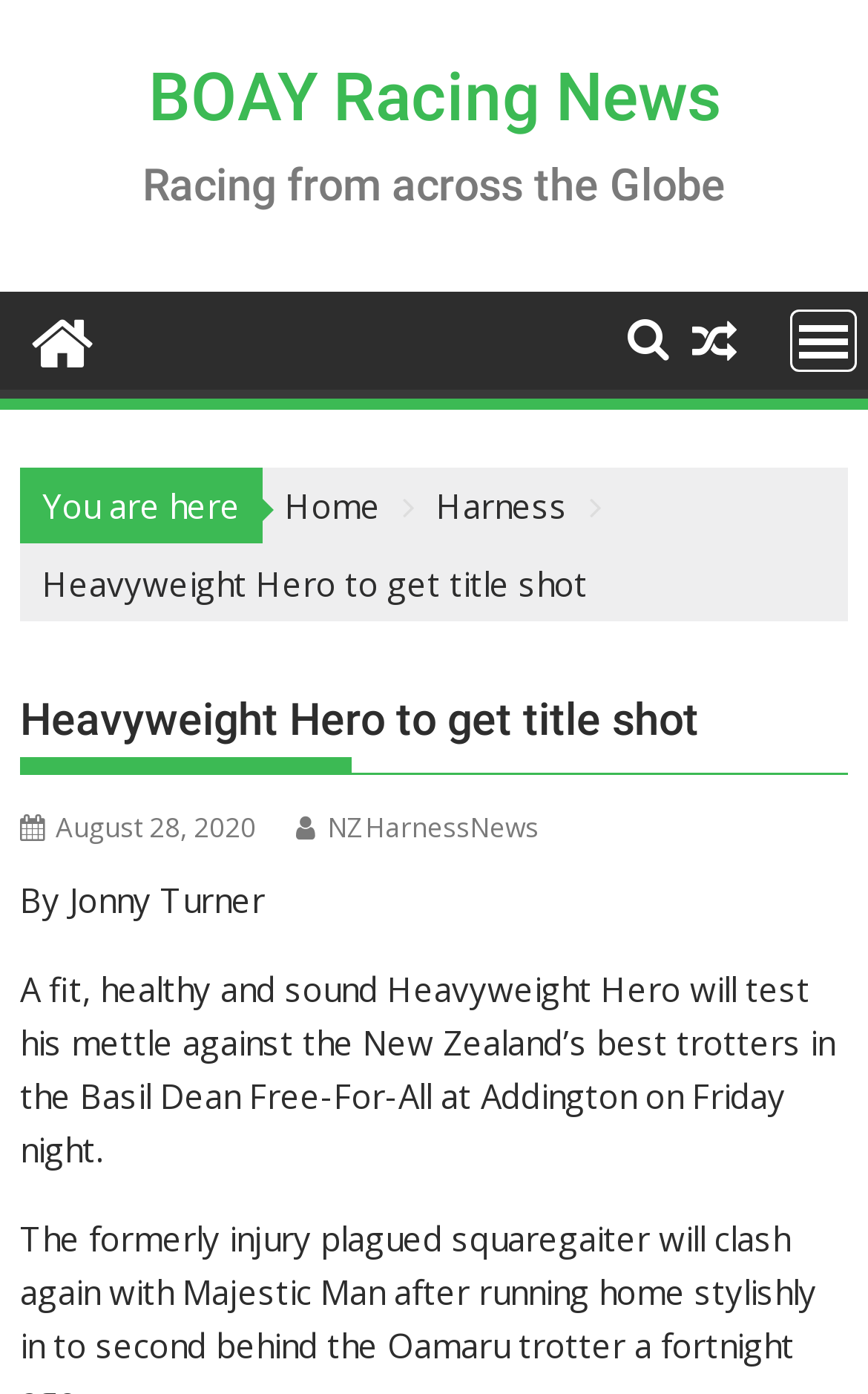Answer briefly with one word or phrase:
What is the location of the horse racing event?

Addington